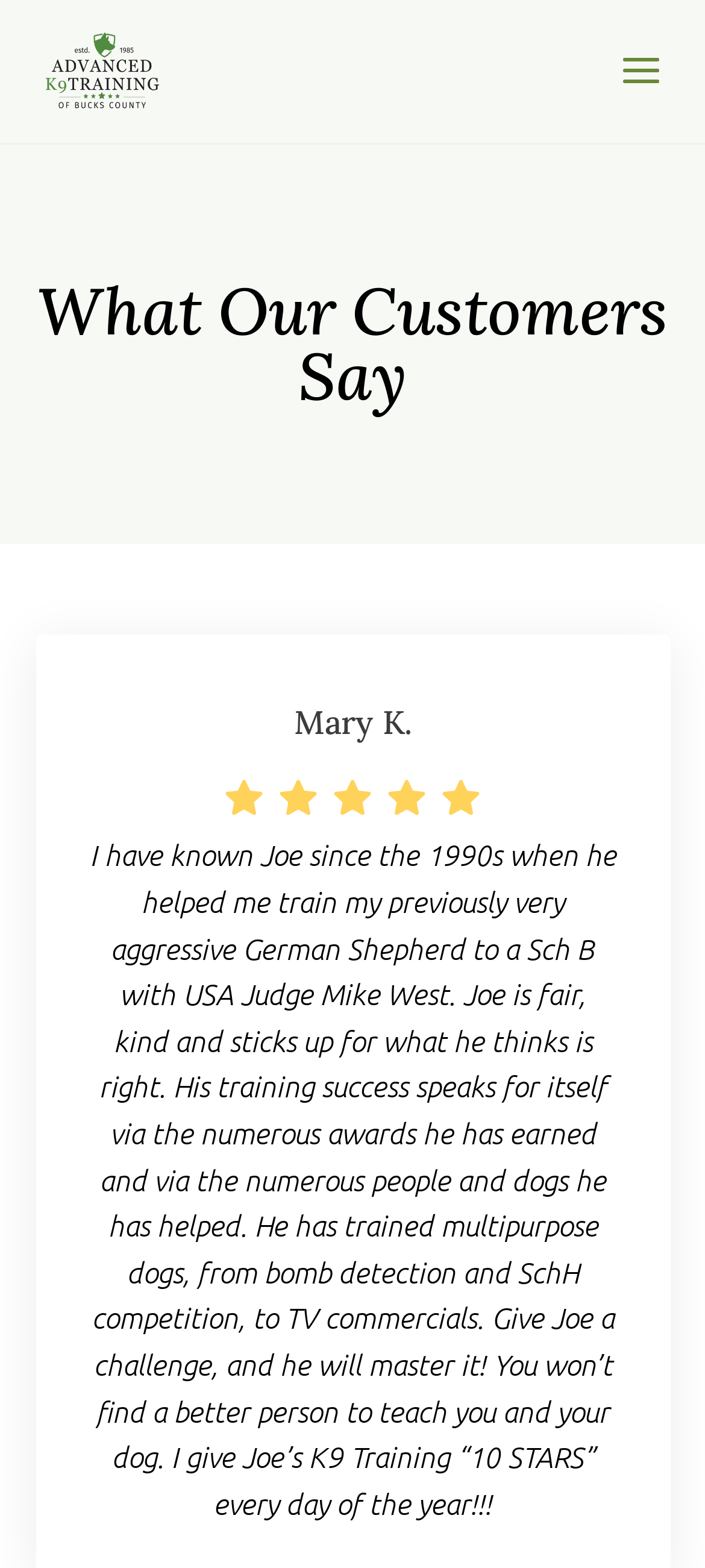Provide the bounding box coordinates in the format (top-left x, top-left y, bottom-right x, bottom-right y). All values are floating point numbers between 0 and 1. Determine the bounding box coordinate of the UI element described as: alt="Advanced K9 Training"

[0.06, 0.03, 0.227, 0.056]